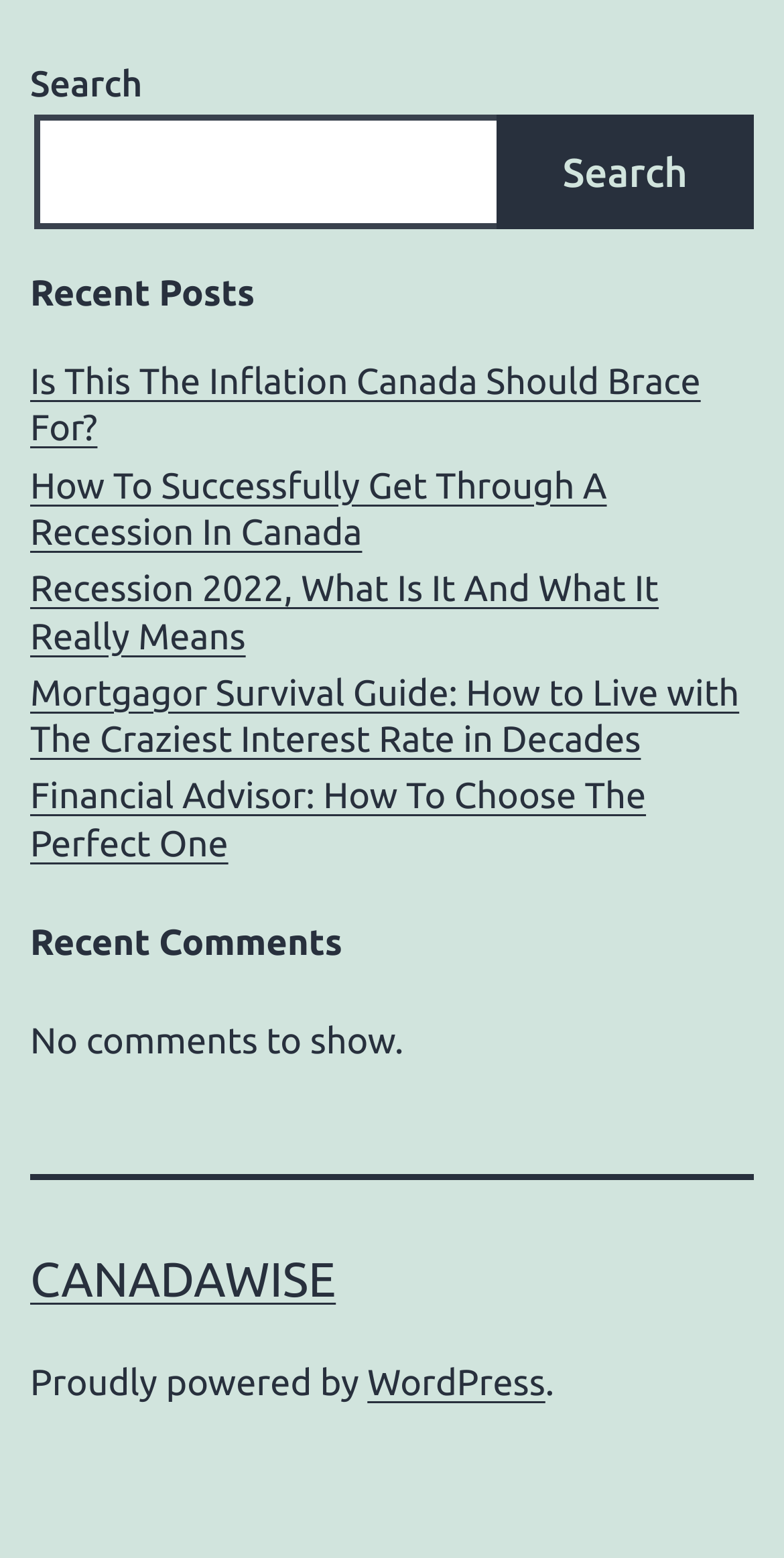What is the text of the heading above the search box?
Using the information from the image, give a concise answer in one word or a short phrase.

Search